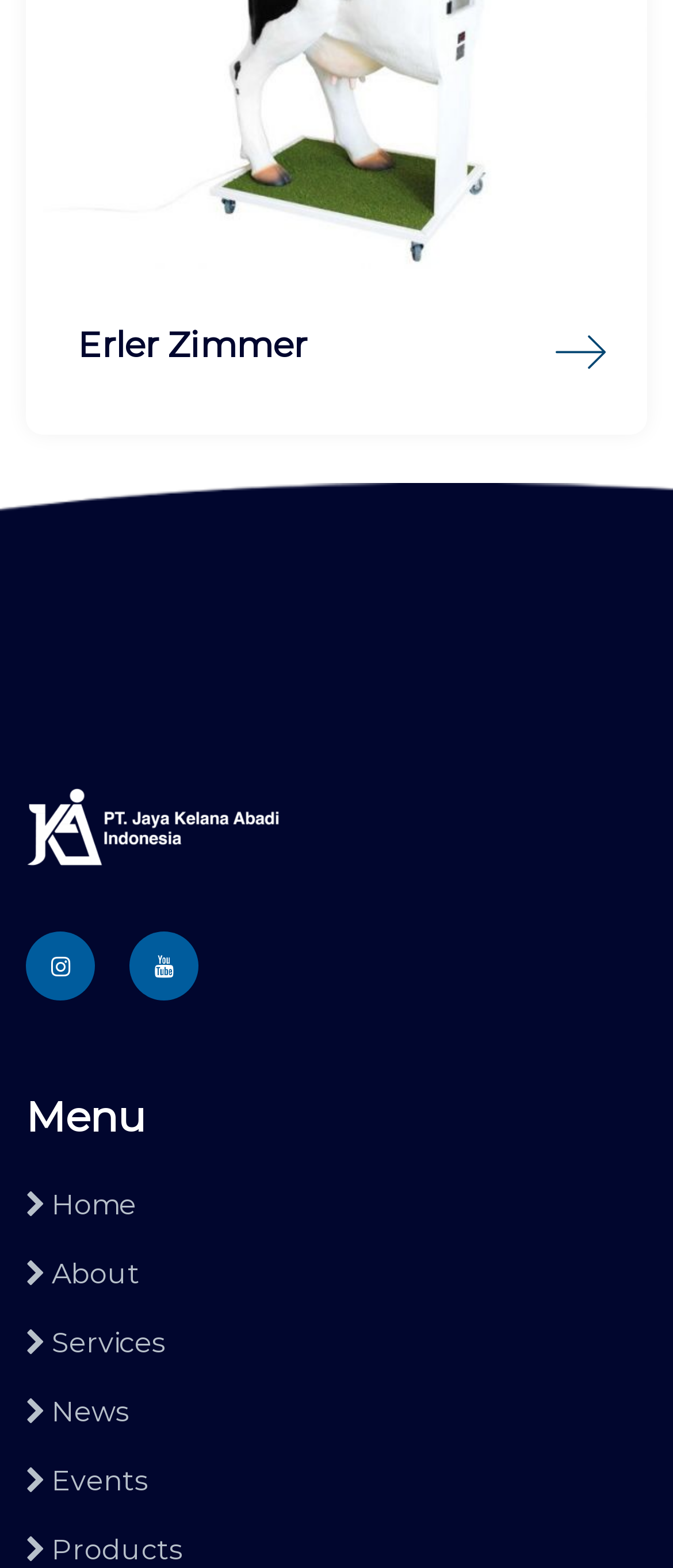What is the logo of the website? Please answer the question using a single word or phrase based on the image.

An image